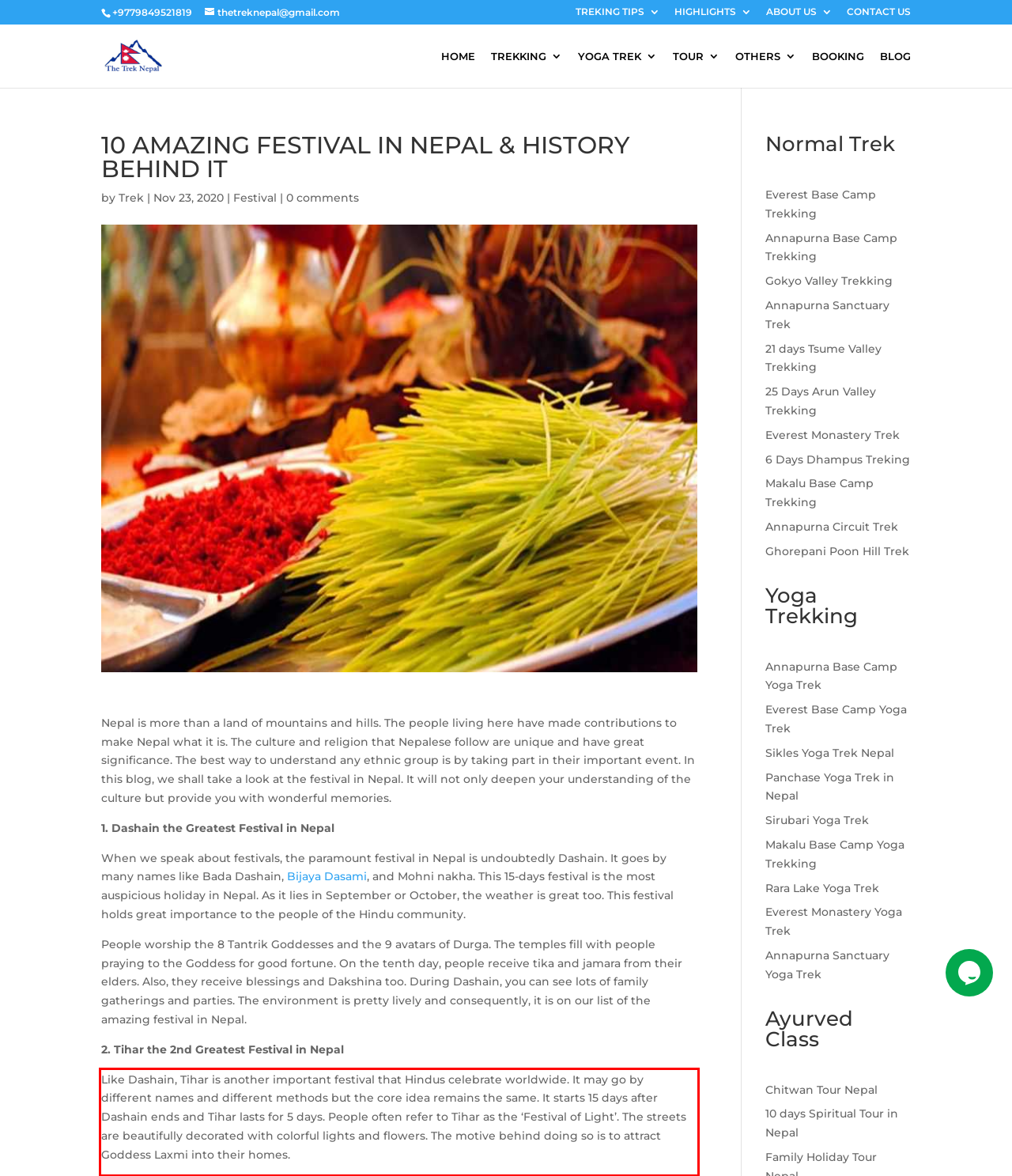Analyze the screenshot of the webpage that features a red bounding box and recognize the text content enclosed within this red bounding box.

Like Dashain, Tihar is another important festival that Hindus celebrate worldwide. It may go by different names and different methods but the core idea remains the same. It starts 15 days after Dashain ends and Tihar lasts for 5 days. People often refer to Tihar as the ‘Festival of Light’. The streets are beautifully decorated with colorful lights and flowers. The motive behind doing so is to attract Goddess Laxmi into their homes.